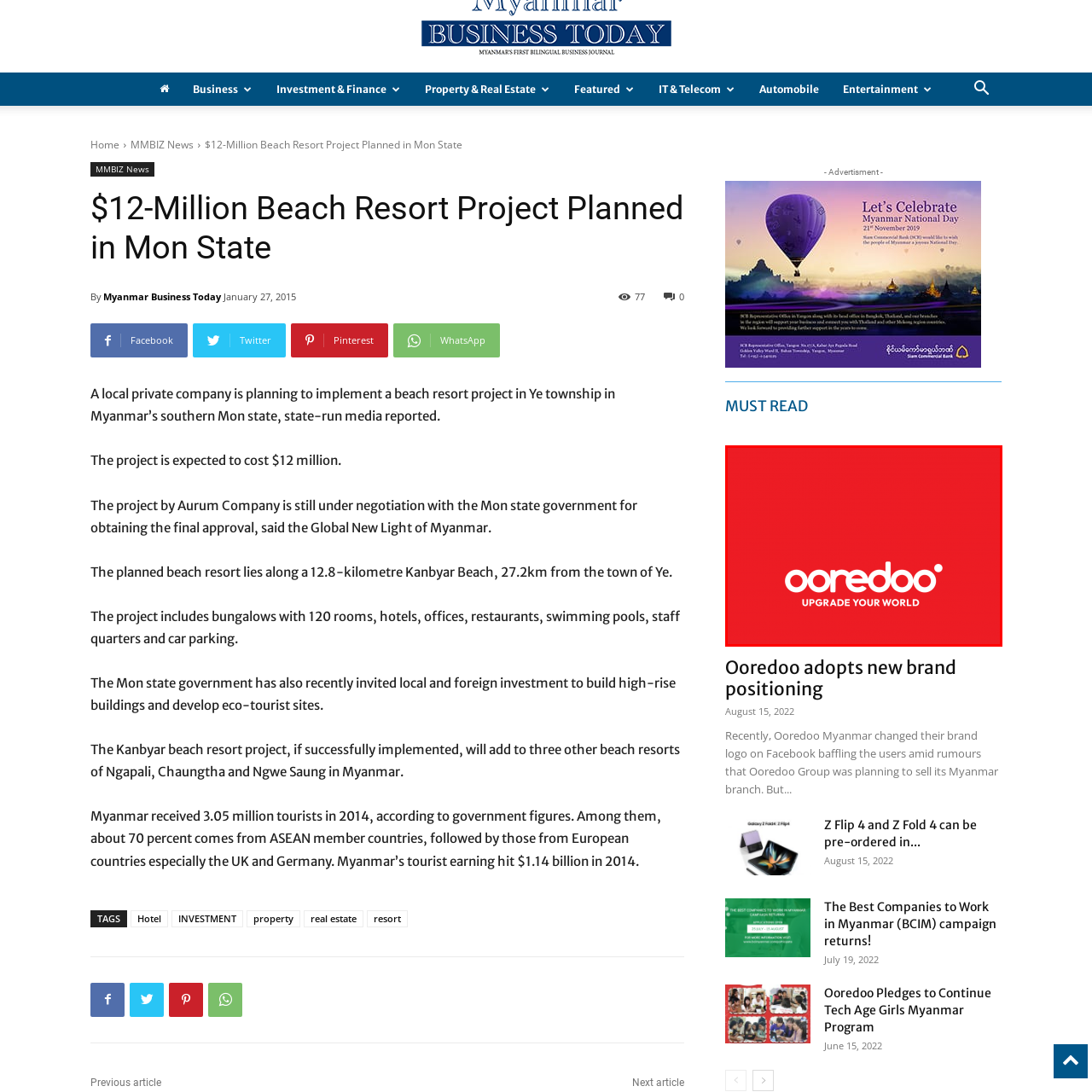What is the purpose of the tagline?
Focus on the image highlighted by the red bounding box and give a comprehensive answer using the details from the image.

The tagline 'UPGRADE YOUR WORLD' is presented in uppercase, emphasizing the company's mission to enhance user experiences through advanced technology and services, and reinforcing Ooredoo's commitment to connecting and empowering users across Myanmar and beyond.